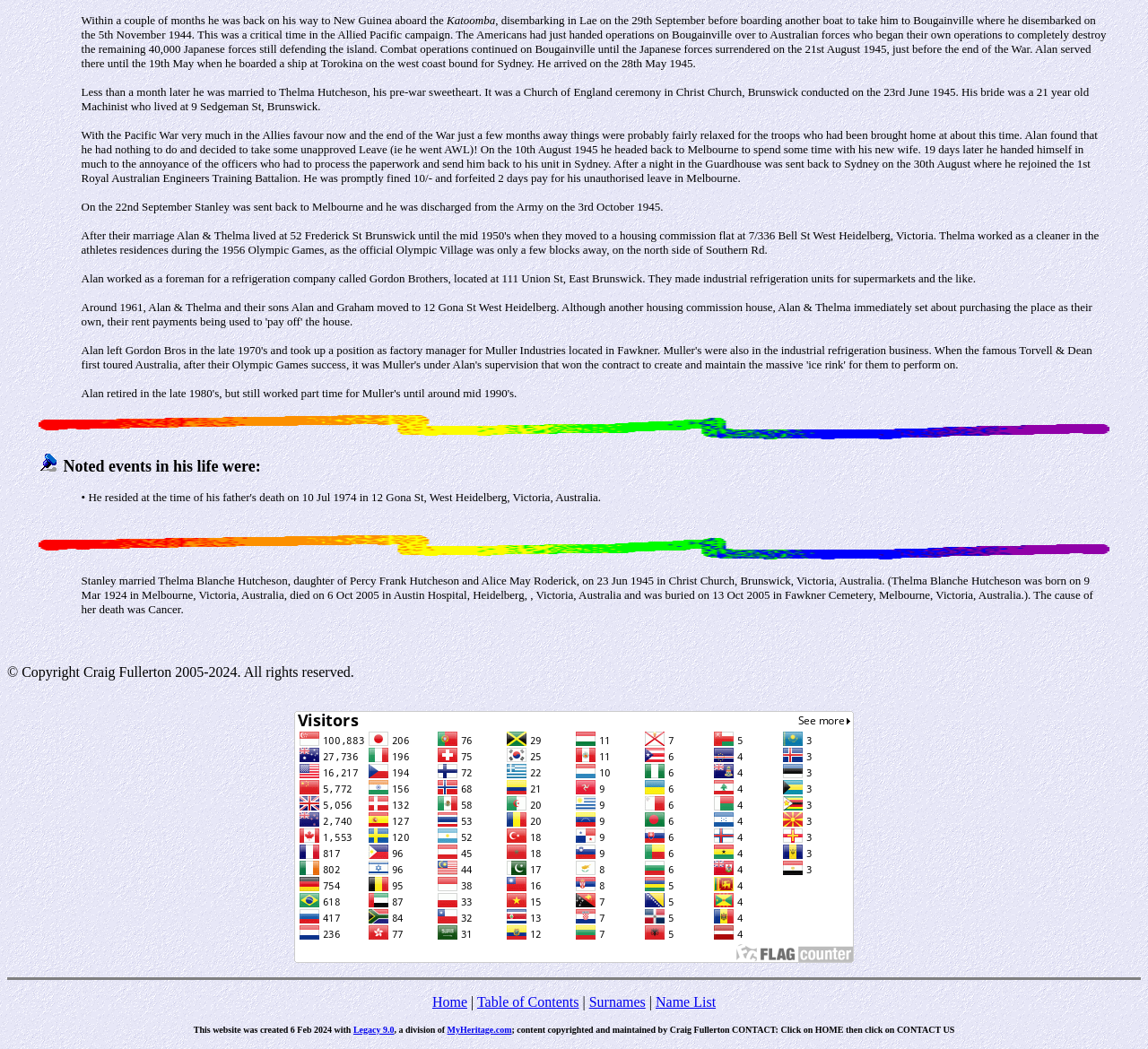Locate and provide the bounding box coordinates for the HTML element that matches this description: "Written By: Kelly Bryant".

None